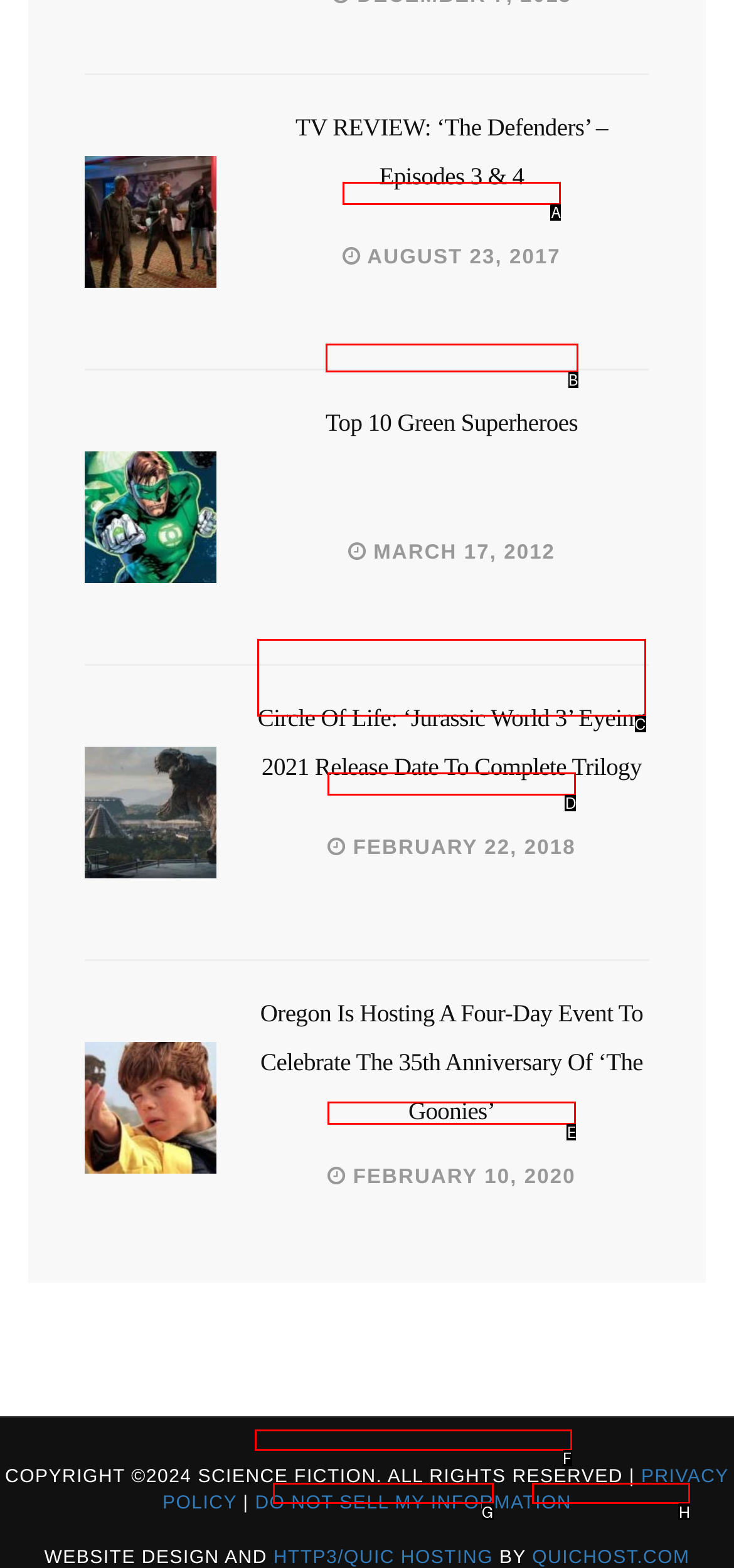From the options shown, which one fits the description: Top 10 Green Superheroes? Respond with the appropriate letter.

B